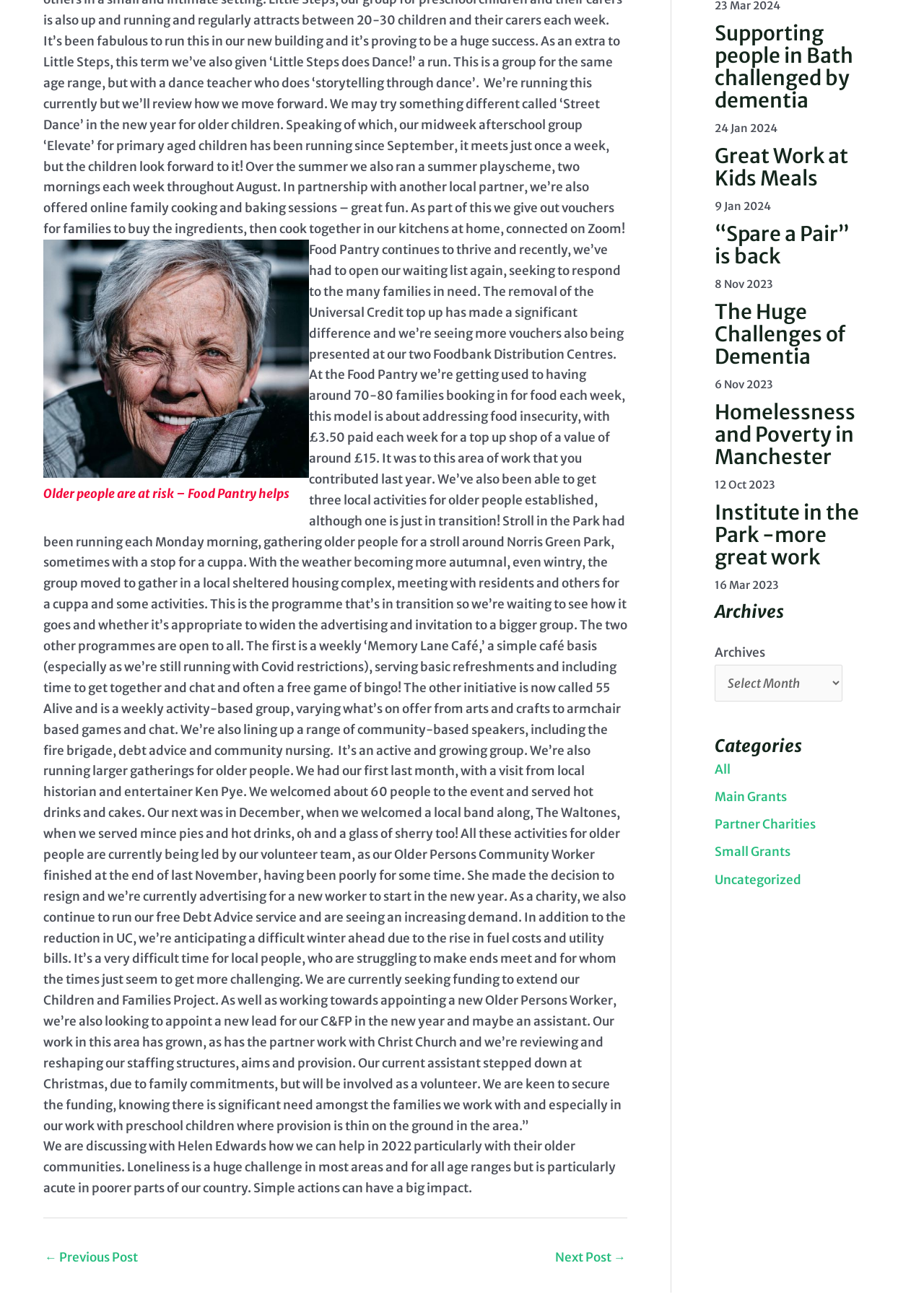Locate and provide the bounding box coordinates for the HTML element that matches this description: "Partner Charities".

[0.773, 0.627, 0.883, 0.639]